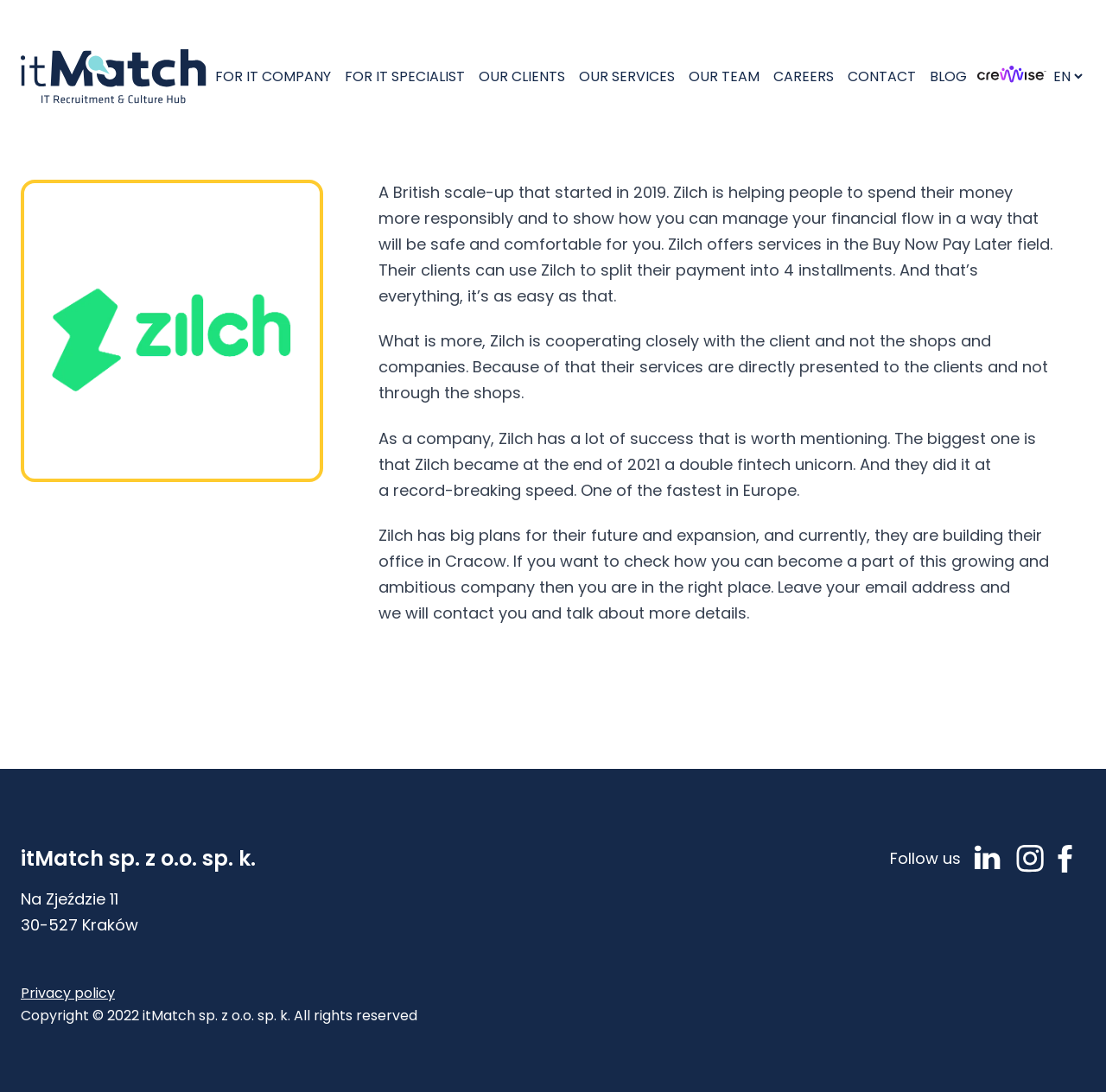Generate a comprehensive description of the contents of the webpage.

The webpage is an IT recruitment and culture hub, specifically for itMatch. At the top left corner, there is the itMatch company logo, an image. Next to it, there are several links, including "FOR IT COMPANY", "FOR IT SPECIALIST", "OUR CLIENTS", "OUR SERVICES", "OUR TEAM", "CAREERS", "CONTACT", "BLOG", and "creWise logo", which is also an image. 

Below these links, there is a main section that takes up most of the page. Within this section, there is a large image of the Zilch logo on the left side. On the right side of the image, there are four paragraphs of text describing Zilch, a British scale-up company that offers Buy Now Pay Later services. The text explains how Zilch works, its success, and its plans for expansion.

At the bottom of the page, there is a section with the company's address, "Na Zjeździe 11, 30-527 Kraków". Next to the address, there is a "Follow us" text, followed by links to the company's social media profiles, including LinkedIn, Instagram, and Facebook, each represented by an image. 

Finally, at the very bottom of the page, there are two more links, "Privacy policy" and "Copyright © 2022 itMatch sp. z o.o. sp. k. All rights reserved".